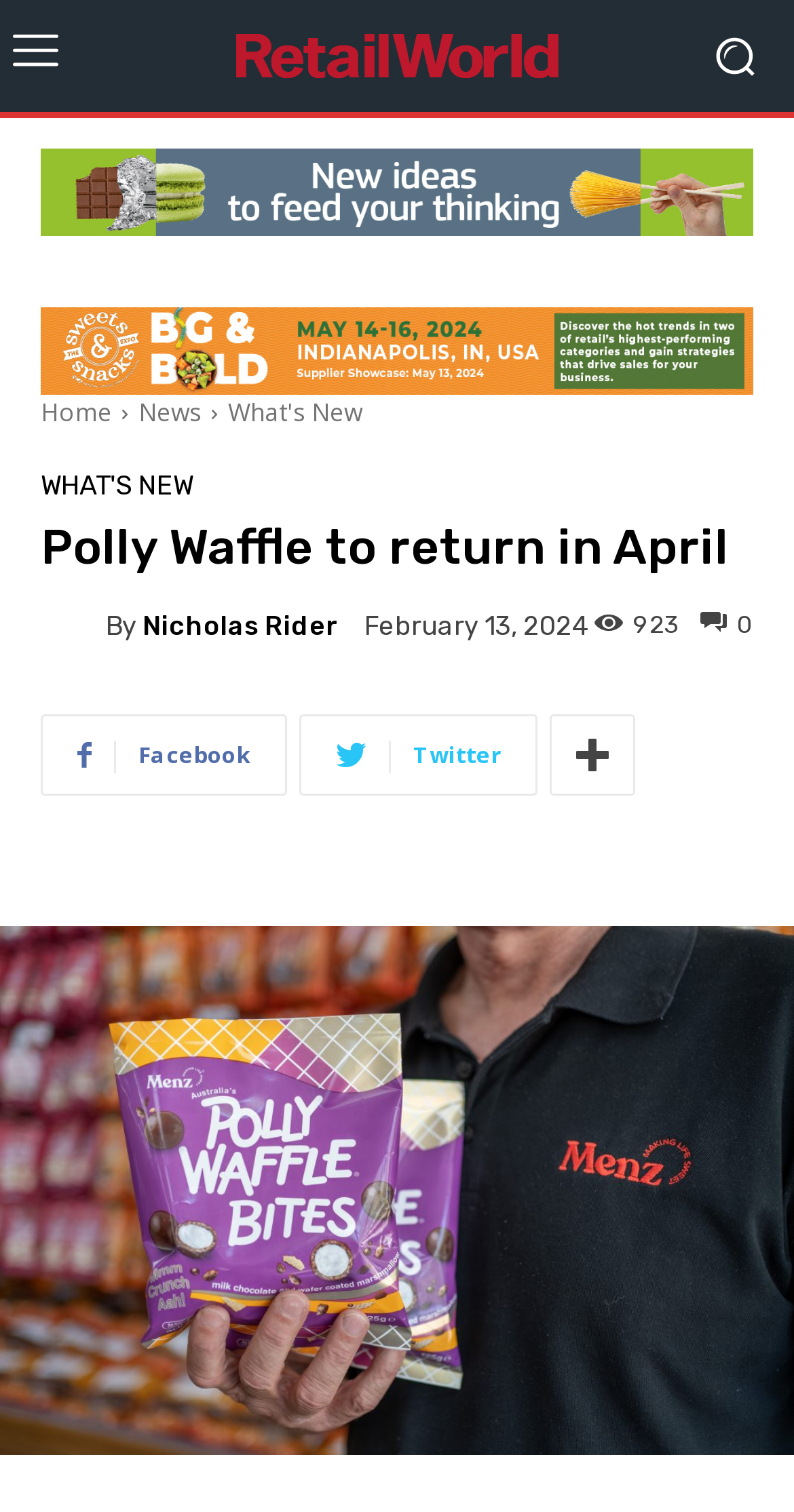Find the bounding box coordinates of the clickable region needed to perform the following instruction: "View the article by Nicholas Rider". The coordinates should be provided as four float numbers between 0 and 1, i.e., [left, top, right, bottom].

[0.051, 0.396, 0.133, 0.431]